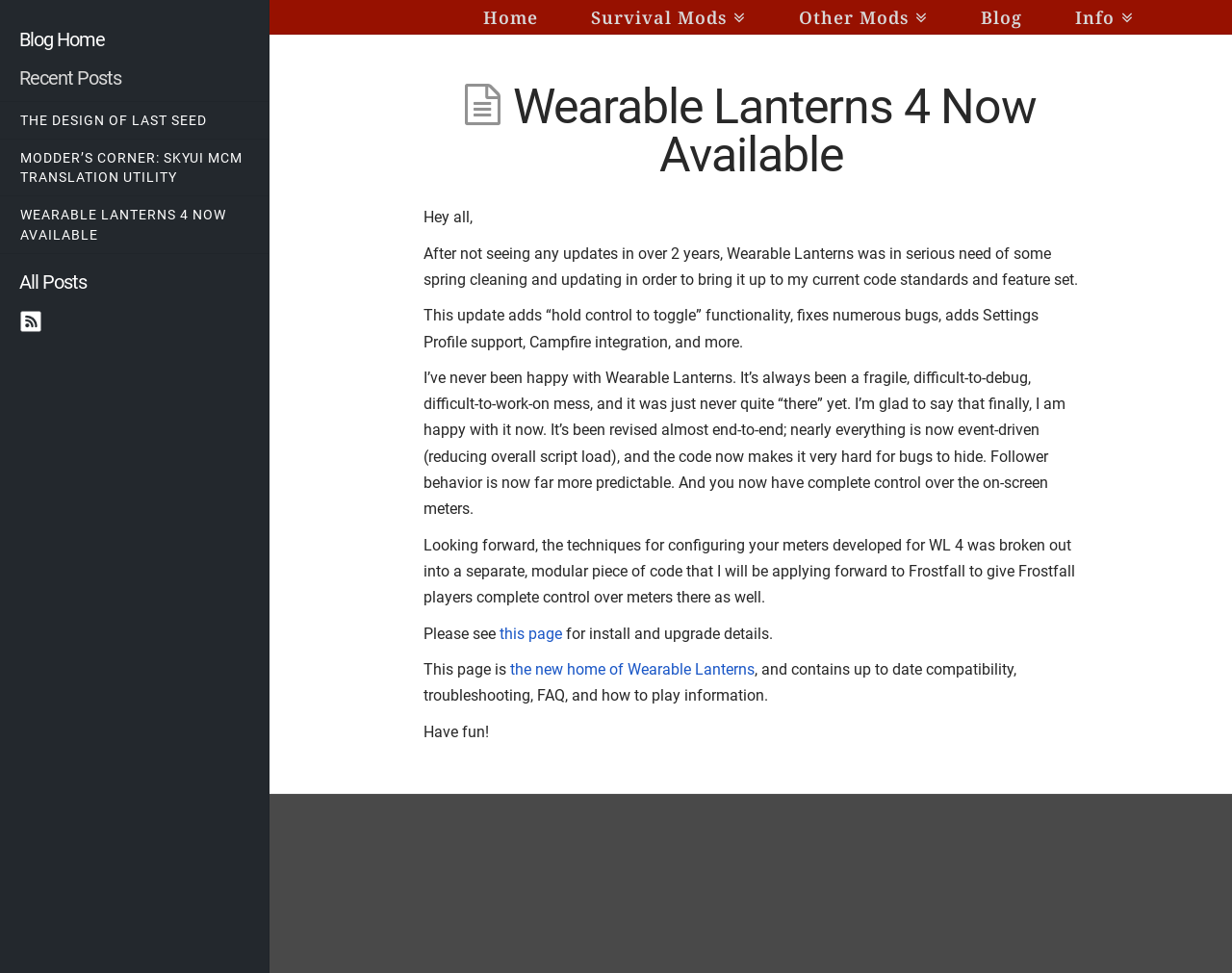Please identify the bounding box coordinates of the element's region that I should click in order to complete the following instruction: "Click on the Wearable Lanterns 4 Now Available link". The bounding box coordinates consist of four float numbers between 0 and 1, i.e., [left, top, right, bottom].

[0.016, 0.213, 0.184, 0.249]